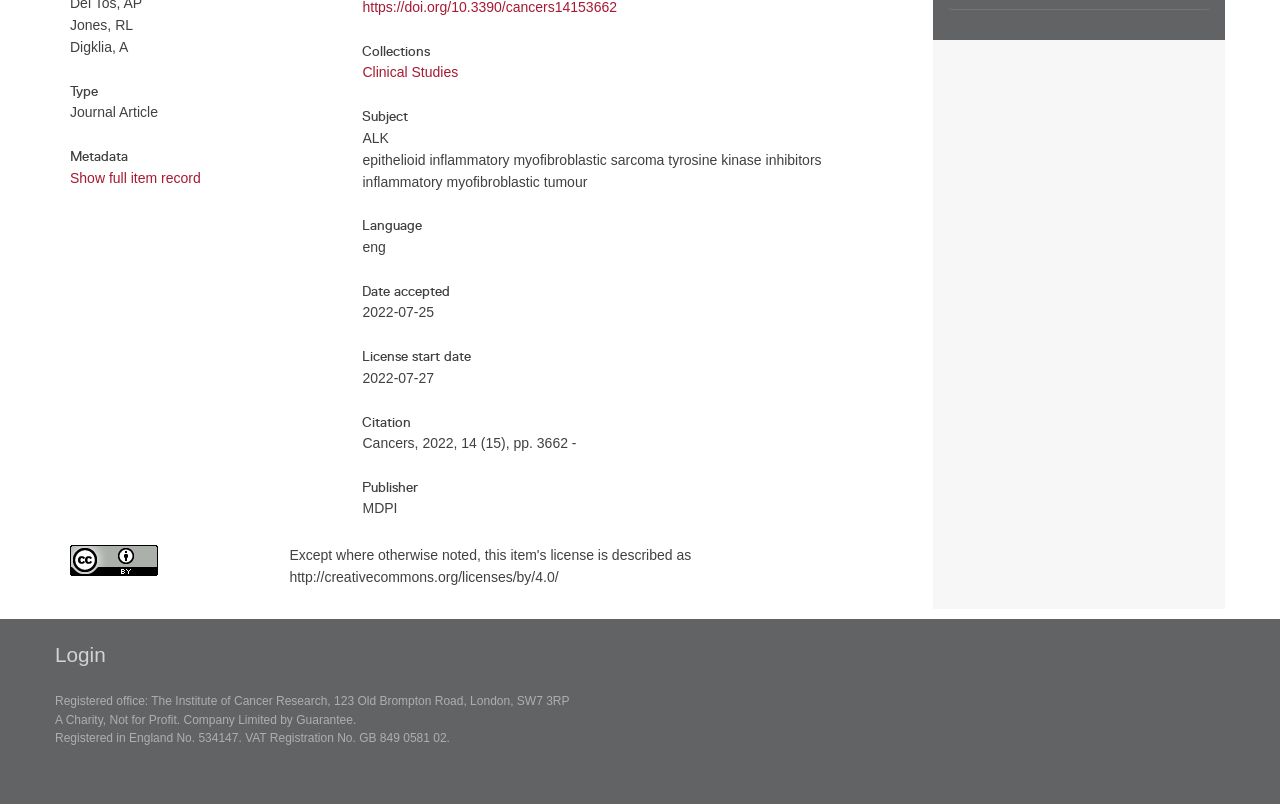Based on the description "Clinical Studies", find the bounding box of the specified UI element.

[0.283, 0.08, 0.358, 0.1]